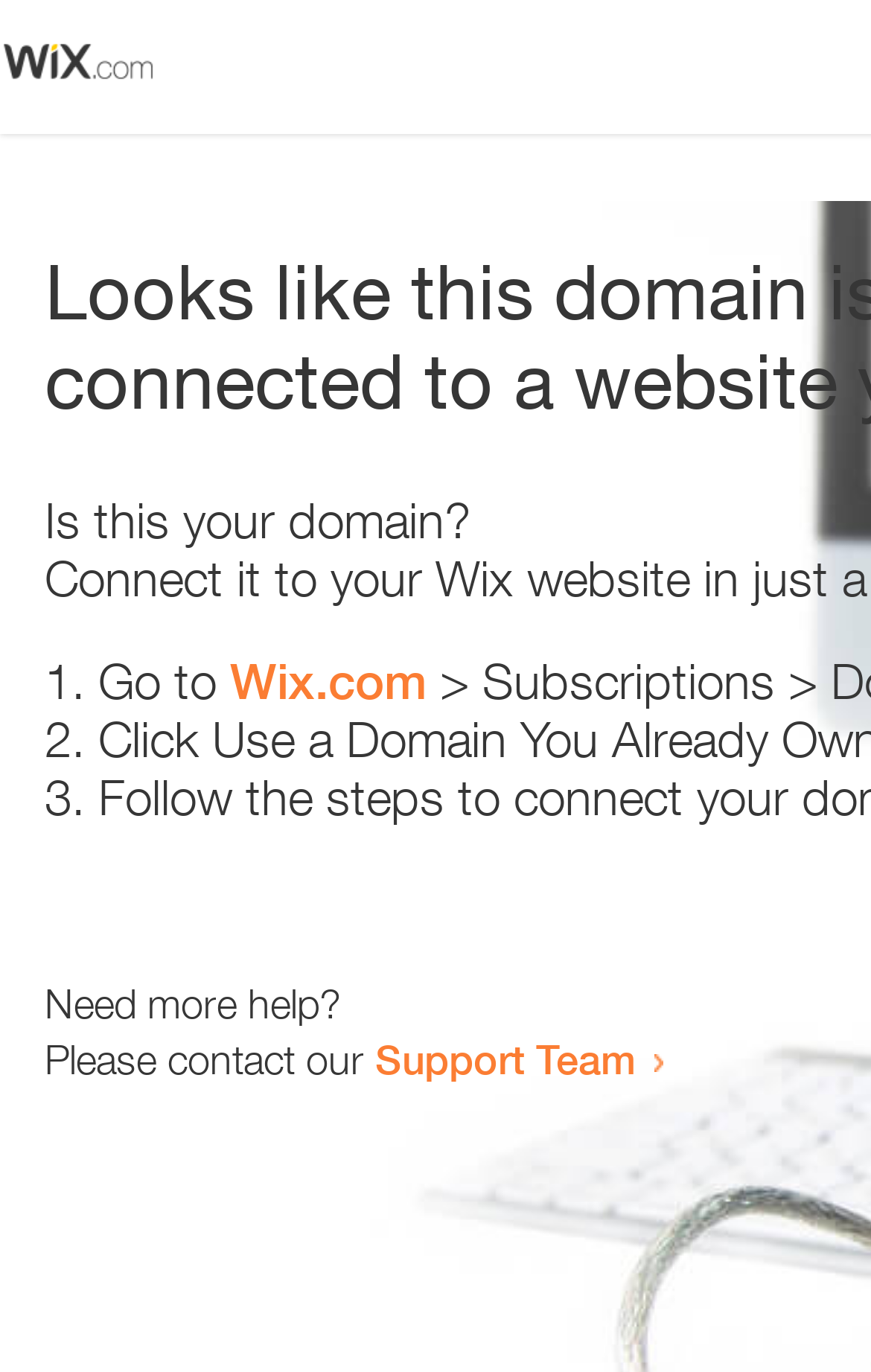What is the text below the list items?
Based on the screenshot, provide a one-word or short-phrase response.

Need more help?